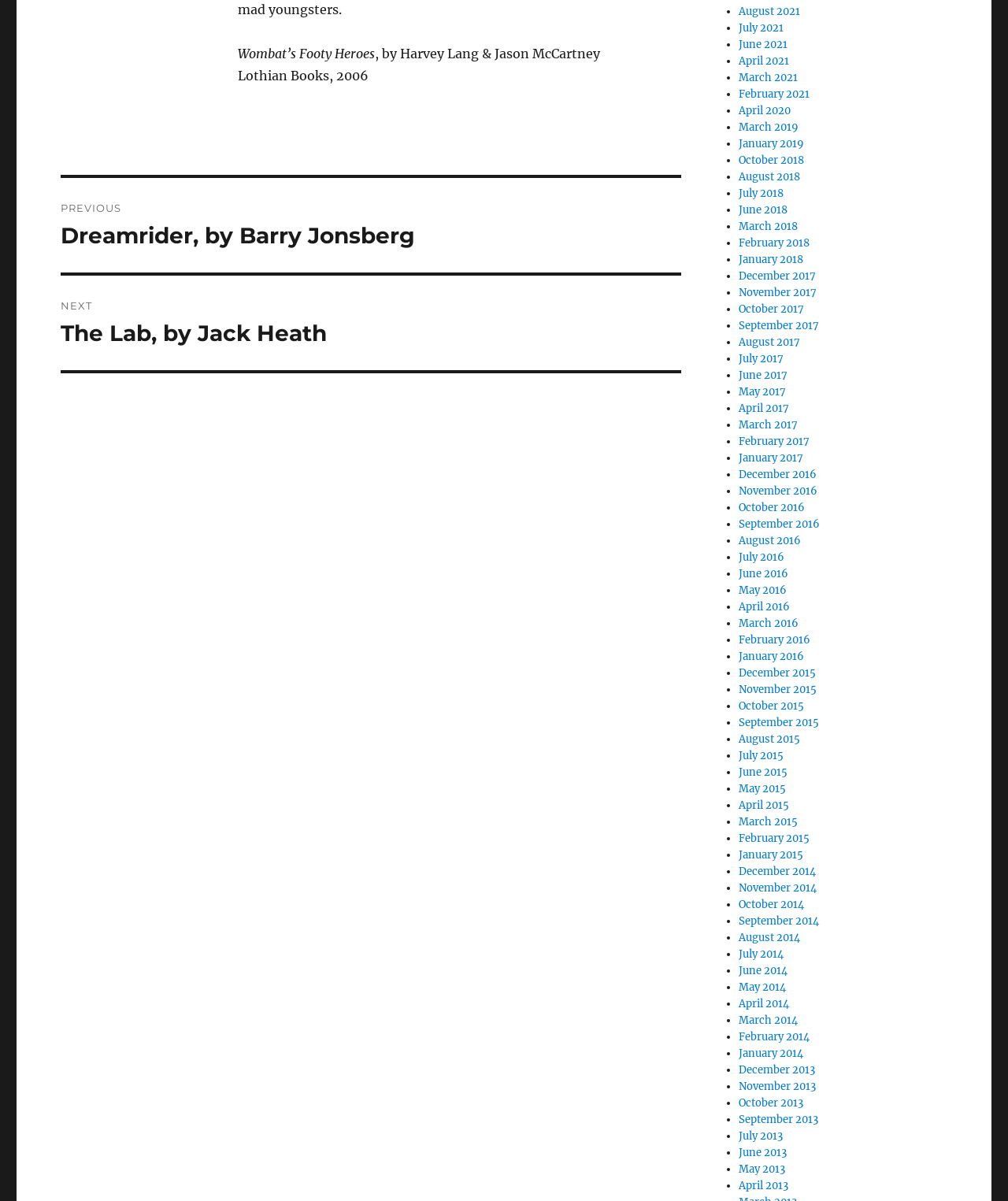Please specify the bounding box coordinates of the clickable region to carry out the following instruction: "Click on 'August 2021'". The coordinates should be four float numbers between 0 and 1, in the format [left, top, right, bottom].

[0.733, 0.004, 0.793, 0.015]